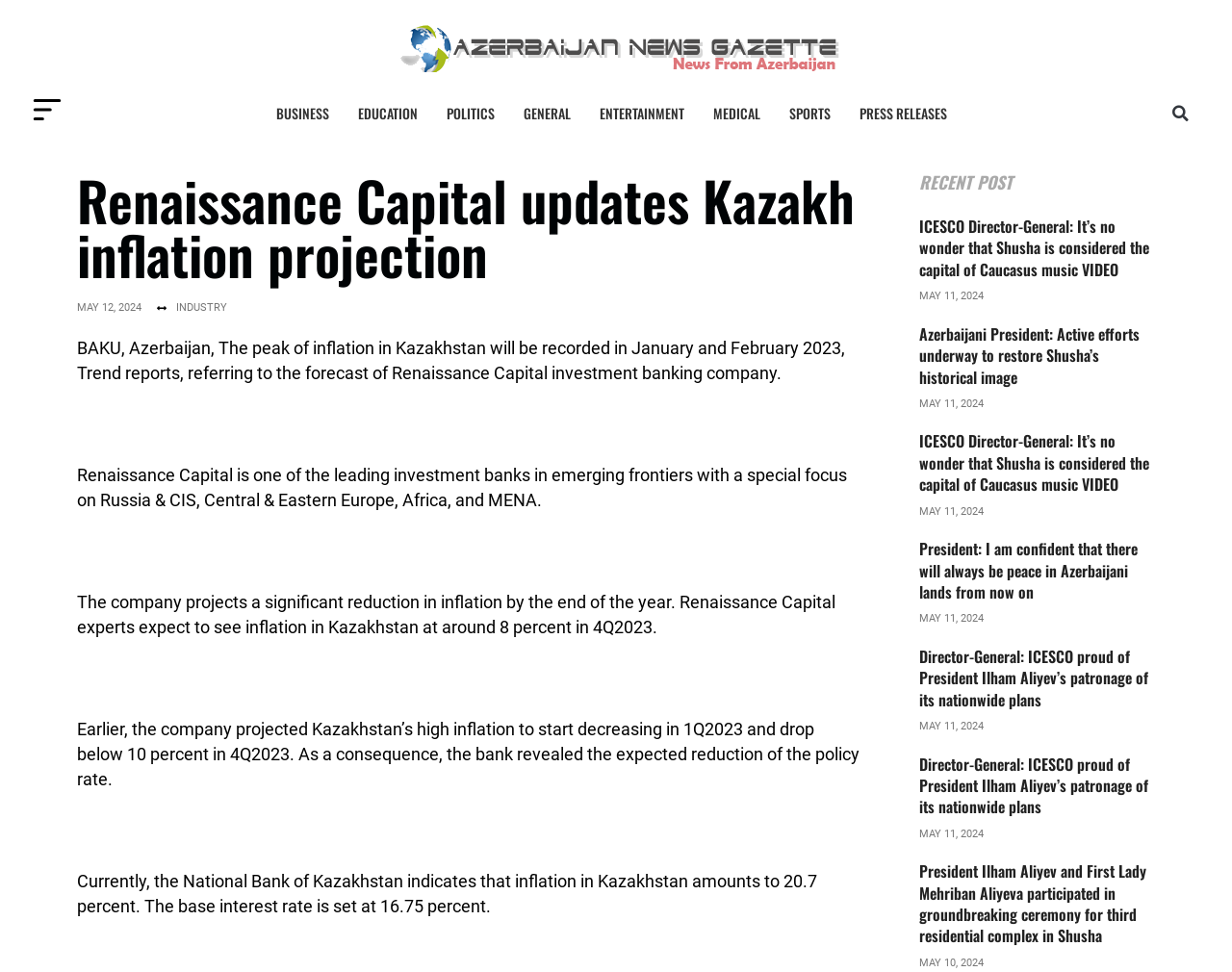Can you find the bounding box coordinates for the UI element given this description: "Press Releases"? Provide the coordinates as four float numbers between 0 and 1: [left, top, right, bottom].

[0.686, 0.097, 0.781, 0.136]